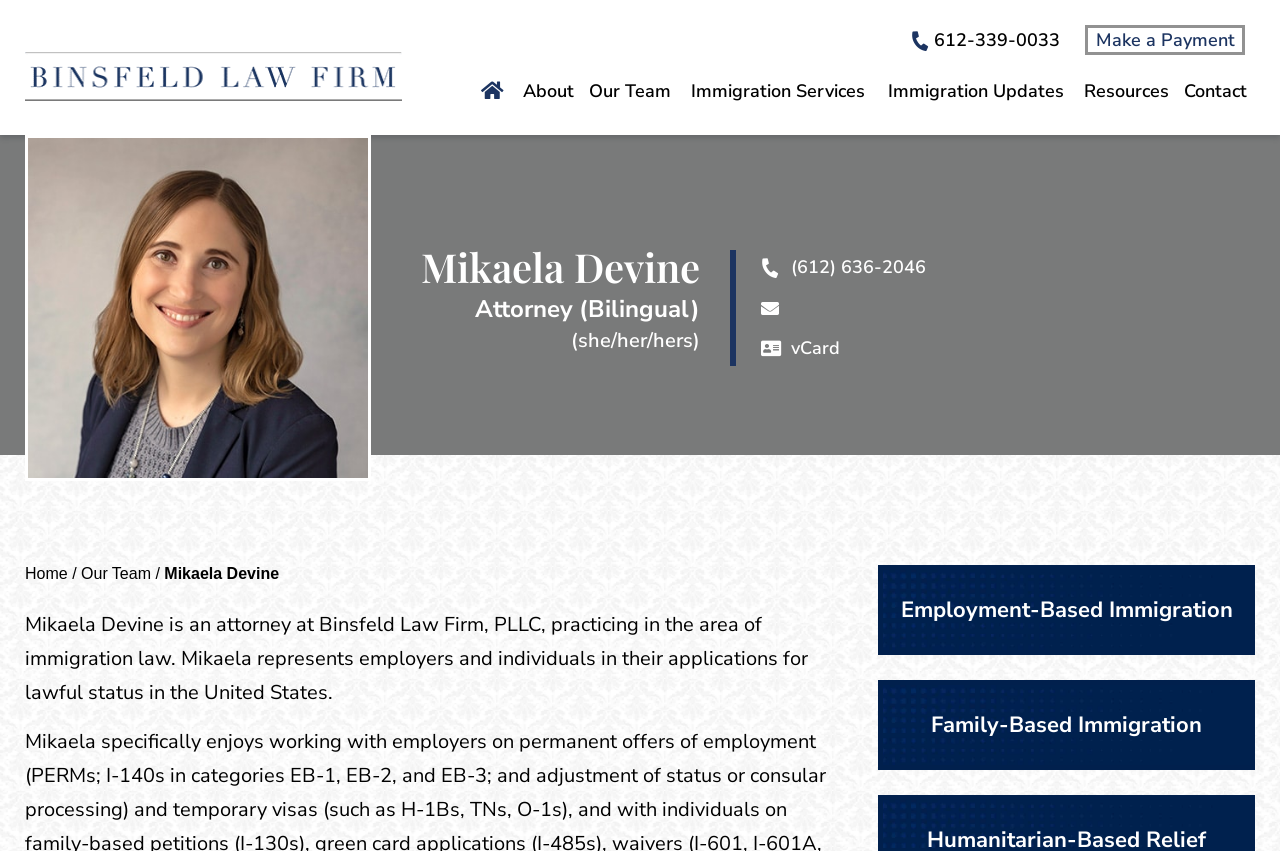Please determine the bounding box coordinates for the element that should be clicked to follow these instructions: "Click the Binsfeld Law Firm, PLLC link".

[0.02, 0.095, 0.314, 0.127]